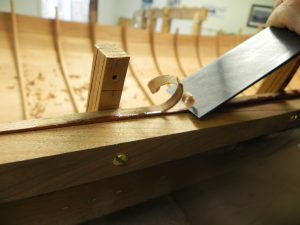Provide a brief response in the form of a single word or phrase:
What is the structure of the boat's frame?

Curved ribs